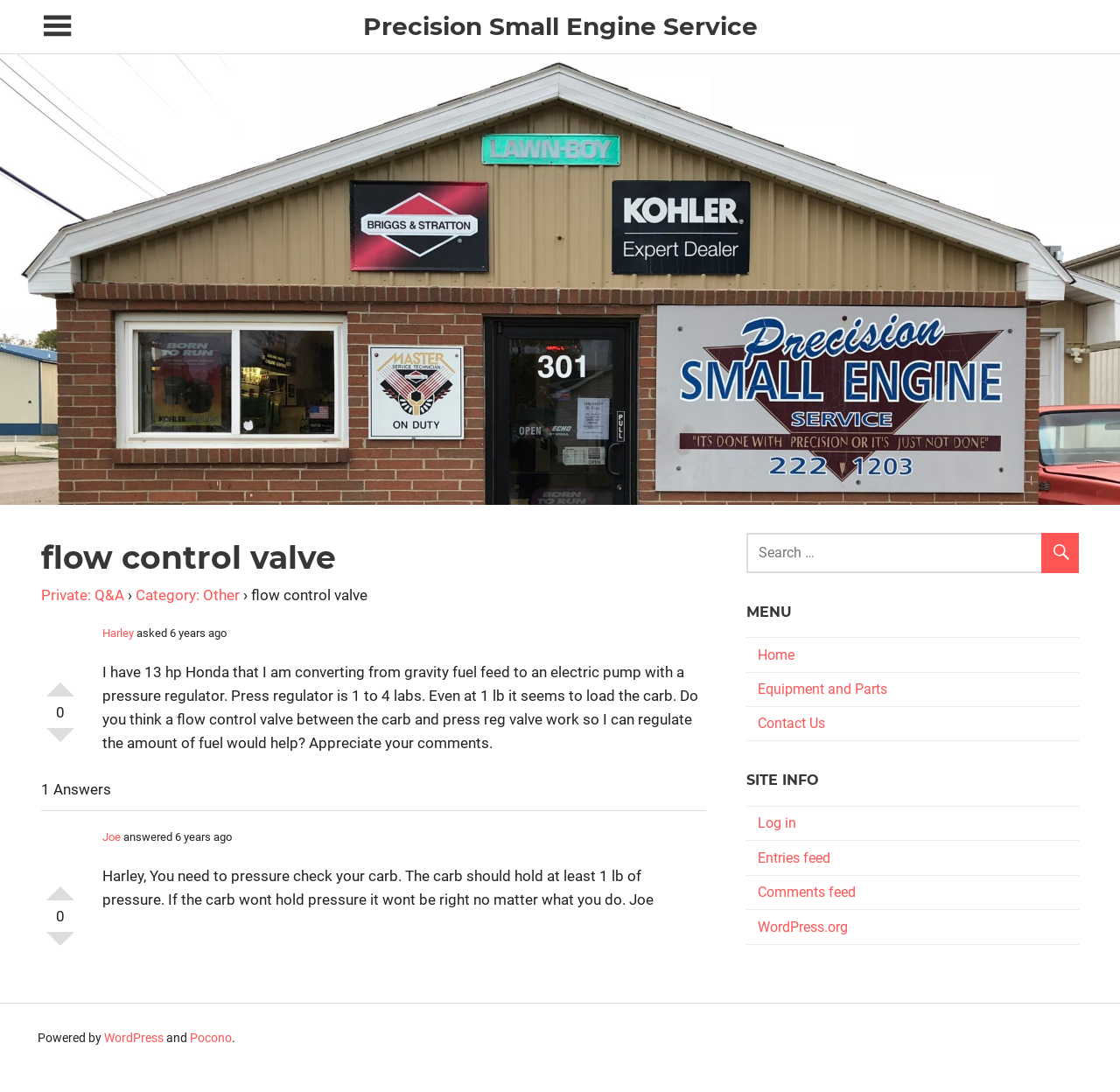What is the name of the person who asked the question?
Carefully examine the image and provide a detailed answer to the question.

The name of the person who asked the question can be found in the article section of the webpage, where it is written as 'Harley' in a link format.